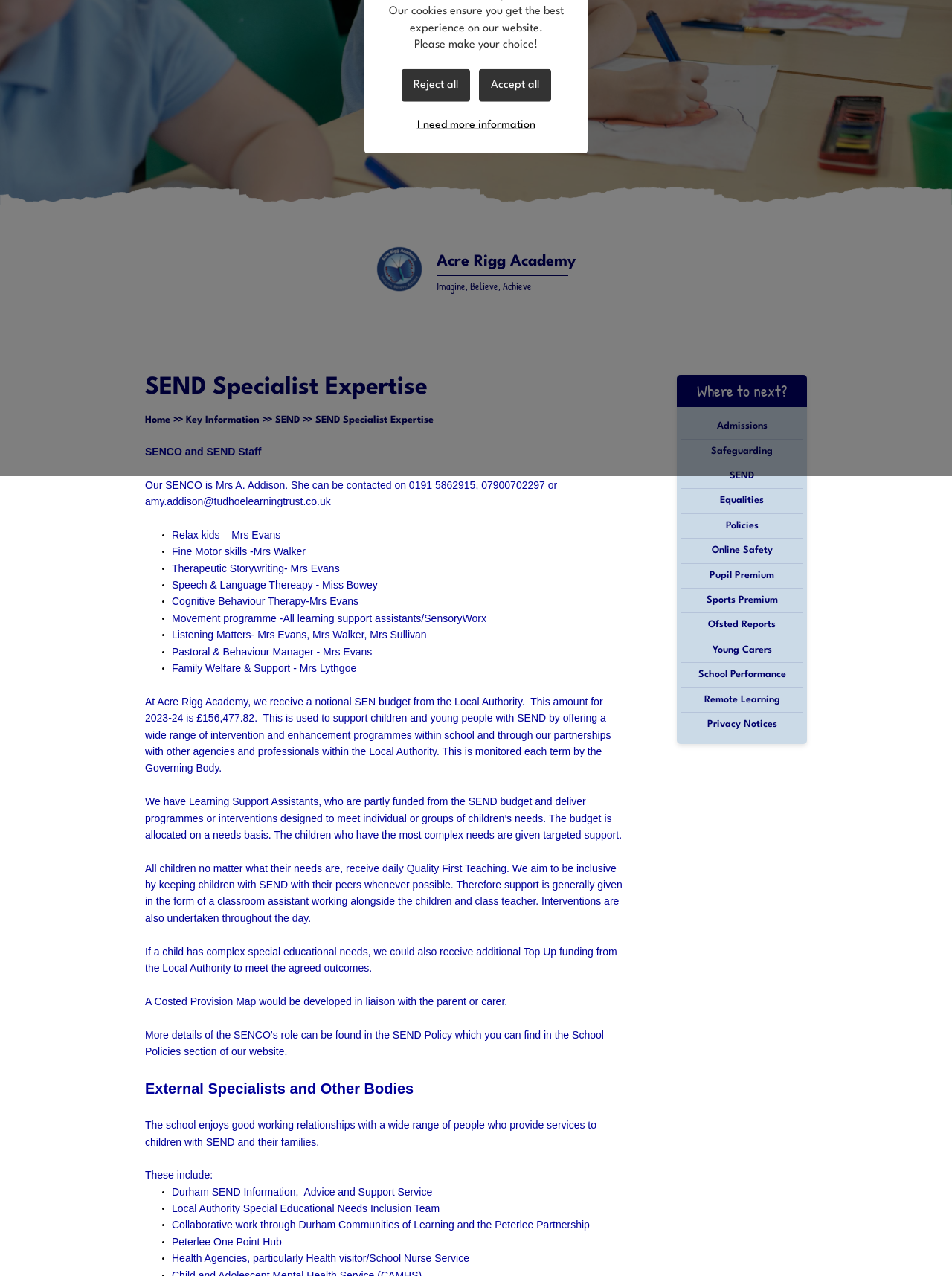Provide the bounding box coordinates for the UI element that is described as: "Online Safety".

[0.715, 0.415, 0.844, 0.435]